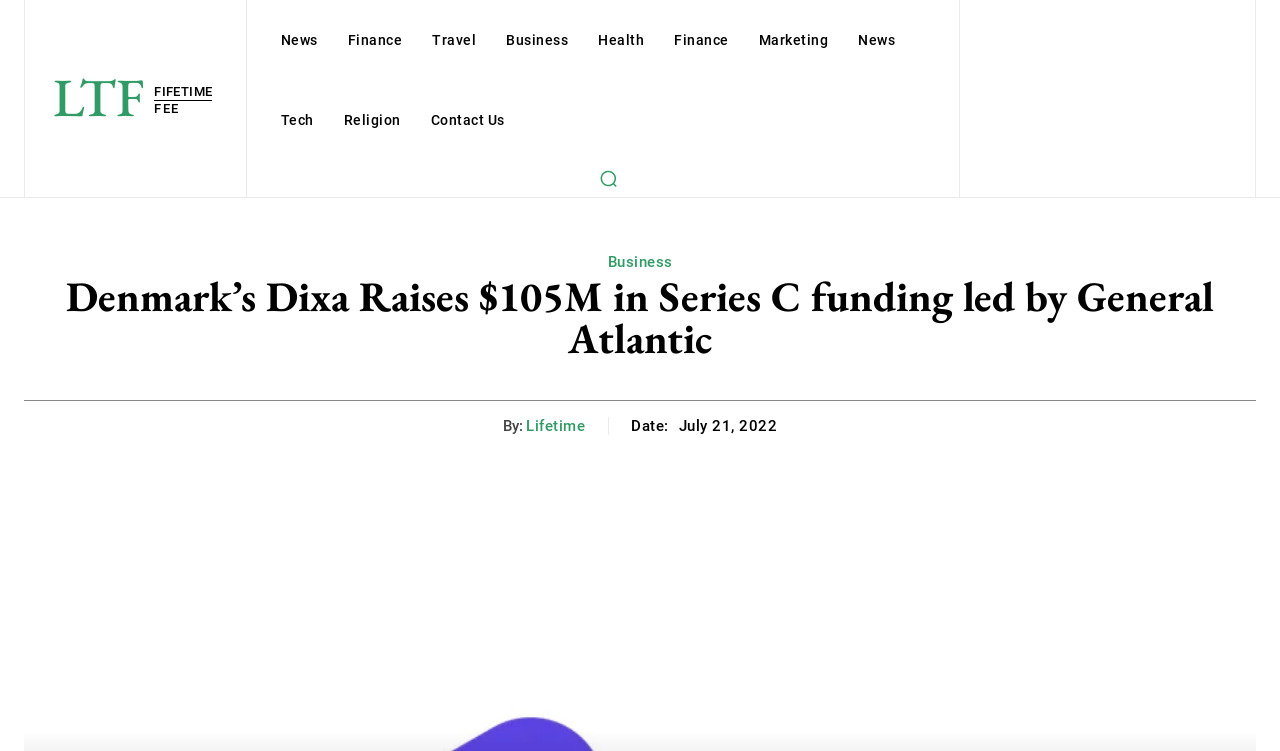Please use the details from the image to answer the following question comprehensively:
Who led the Series C funding round?

The answer can be found in the main heading of the webpage, which states 'Denmark’s Dixa Raises $105M in Series C funding led by General Atlantic'.